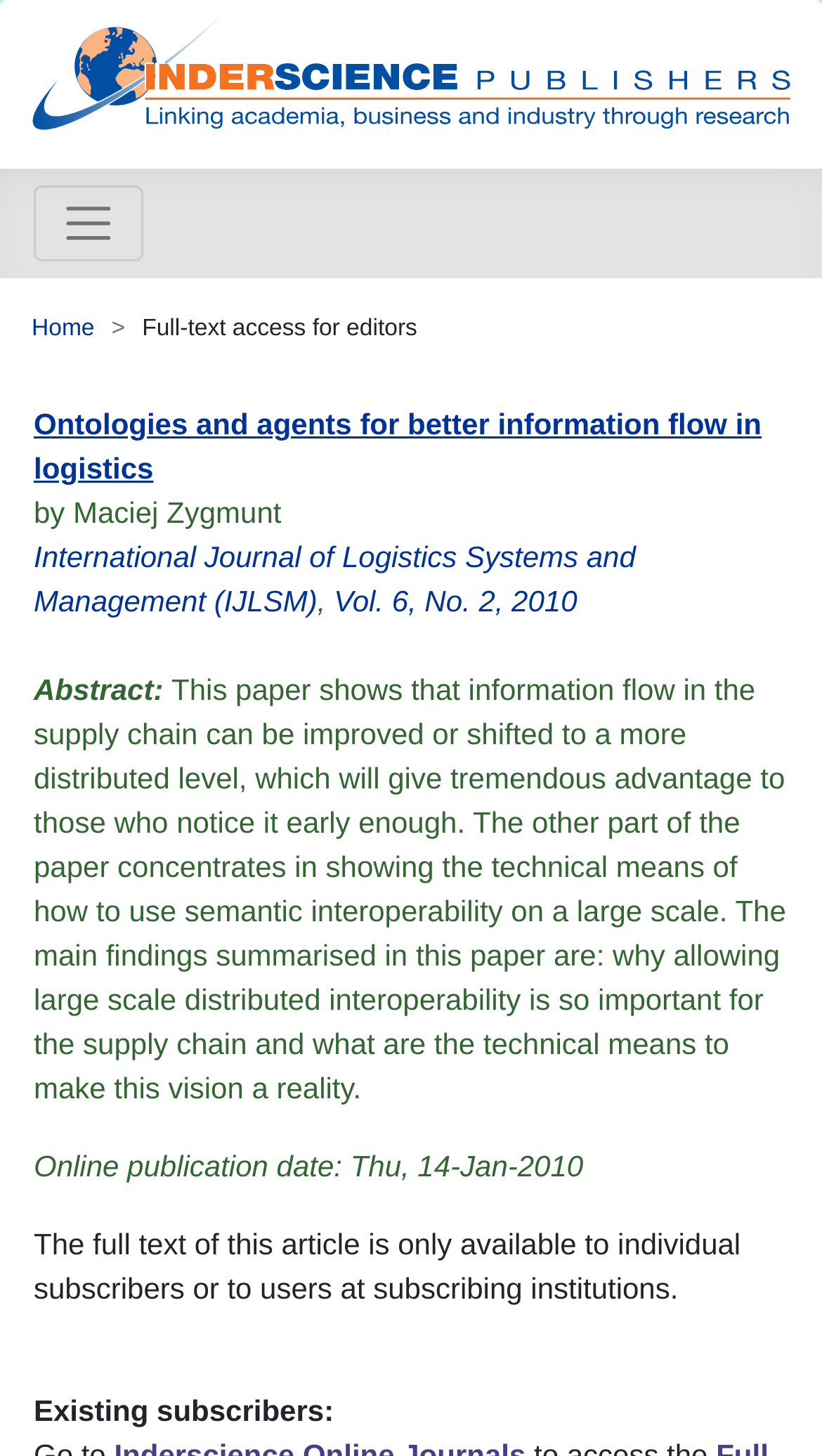Who is the author of the article?
Craft a detailed and extensive response to the question.

The author of the article is mentioned in the static text element 'by Maciej Zygmunt' which is located below the title of the article.